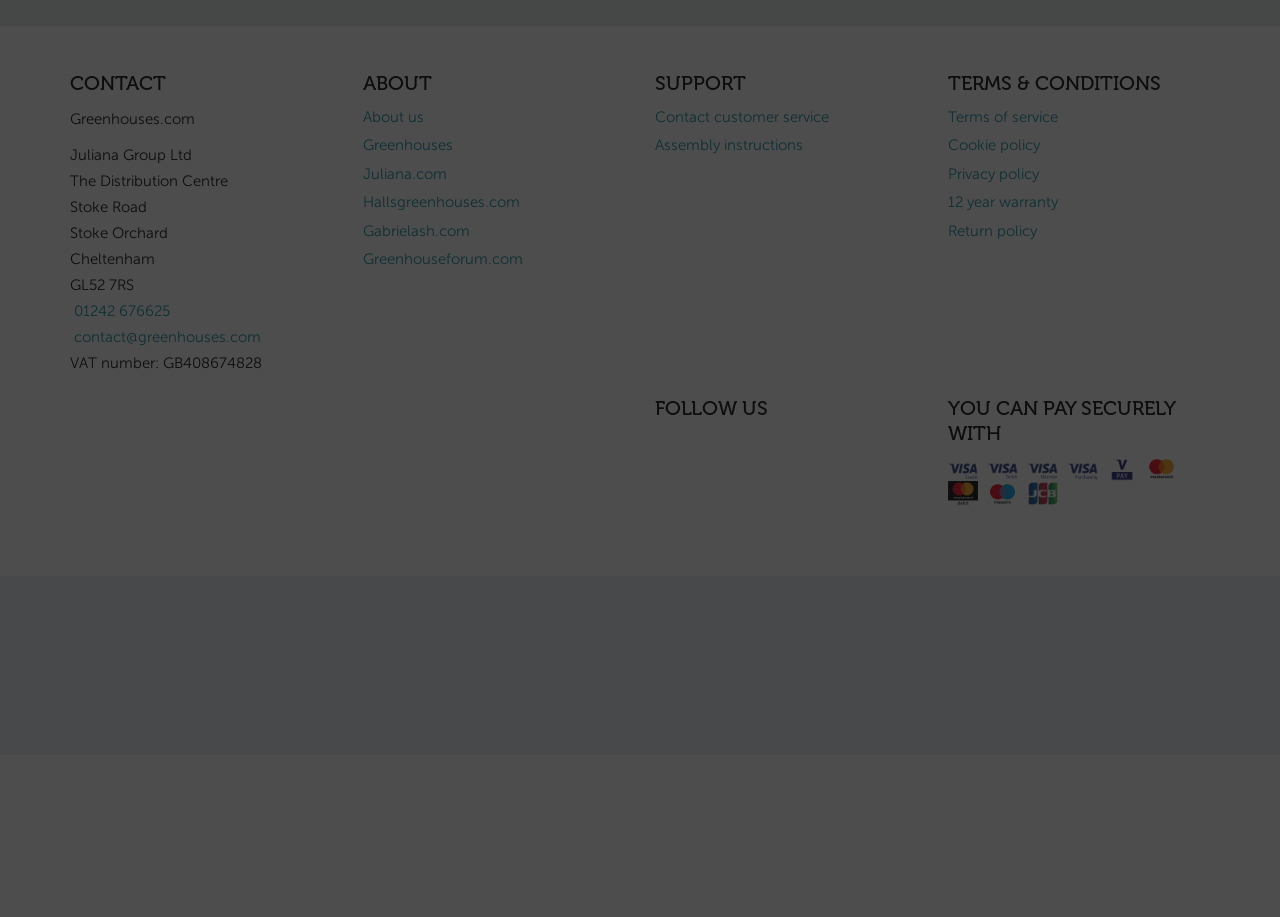Identify the bounding box coordinates of the clickable region required to complete the instruction: "Click CONTACT". The coordinates should be given as four float numbers within the range of 0 and 1, i.e., [left, top, right, bottom].

[0.055, 0.077, 0.26, 0.105]